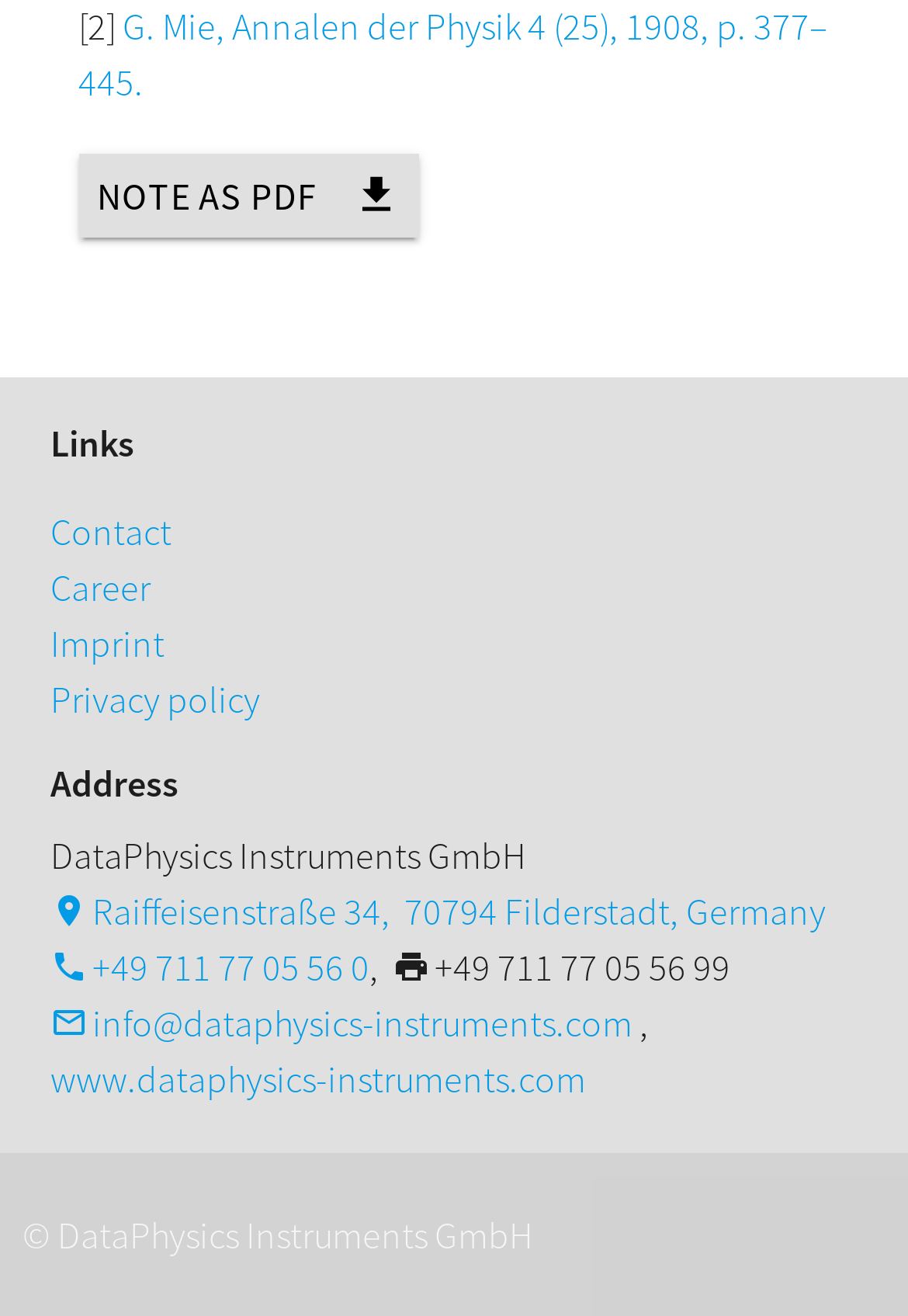Predict the bounding box of the UI element based on this description: "Note as PDFfile_download".

[0.087, 0.117, 0.462, 0.181]